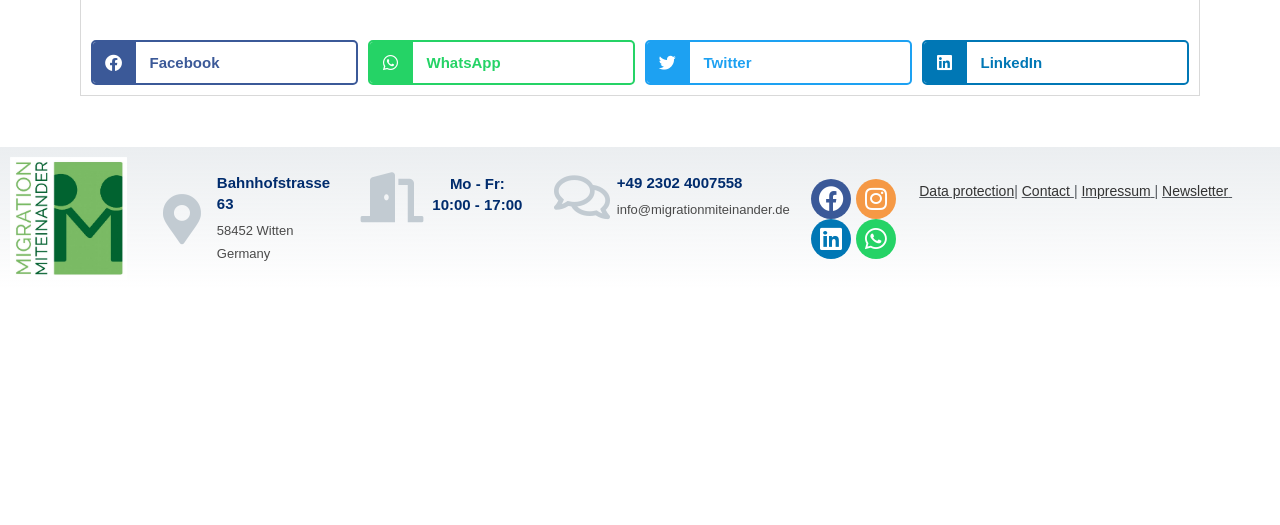Identify the bounding box coordinates of the region that needs to be clicked to carry out this instruction: "View address". Provide these coordinates as four float numbers ranging from 0 to 1, i.e., [left, top, right, bottom].

[0.169, 0.327, 0.272, 0.407]